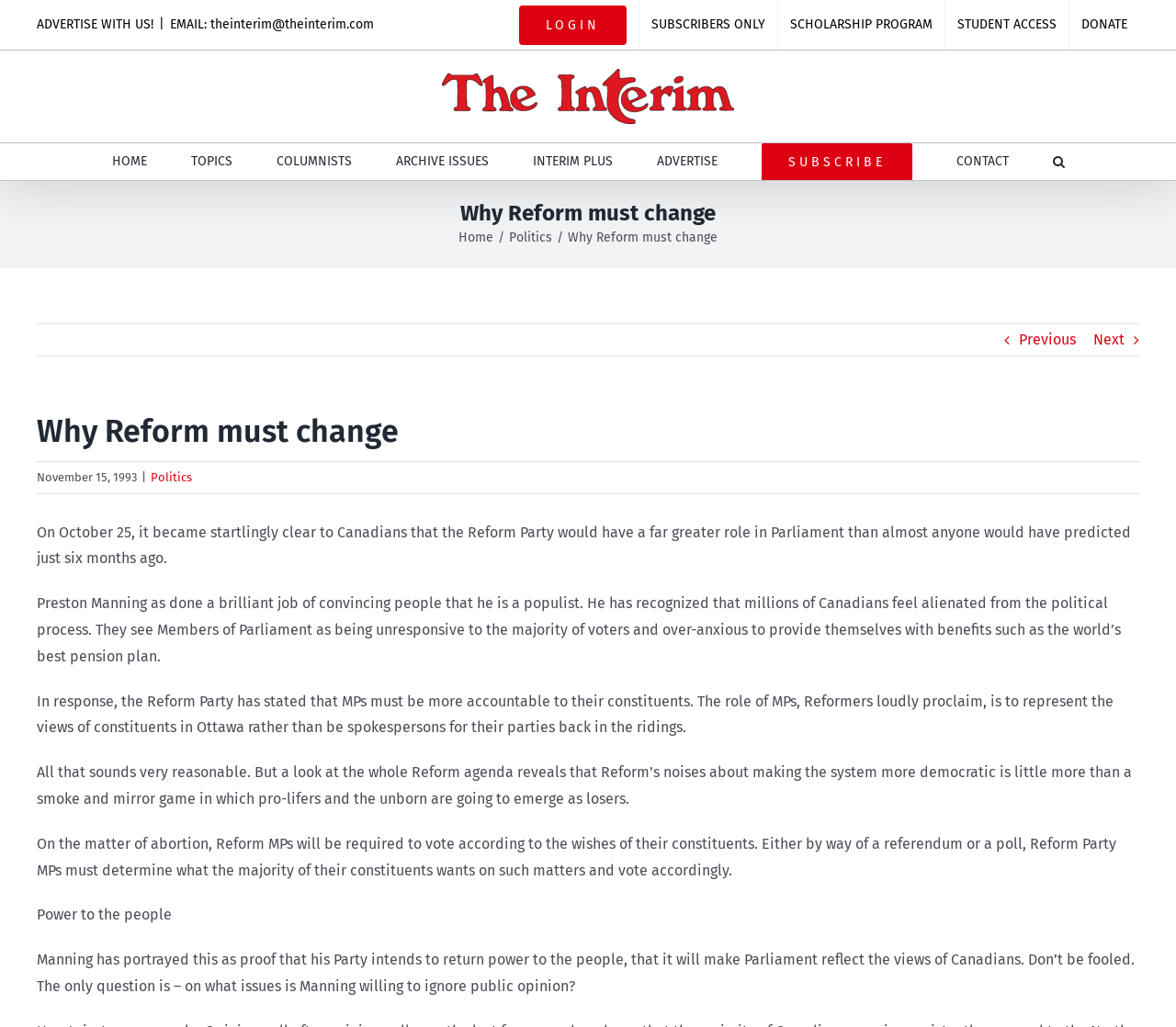Could you specify the bounding box coordinates for the clickable section to complete the following instruction: "Search for something"?

[0.895, 0.14, 0.905, 0.175]